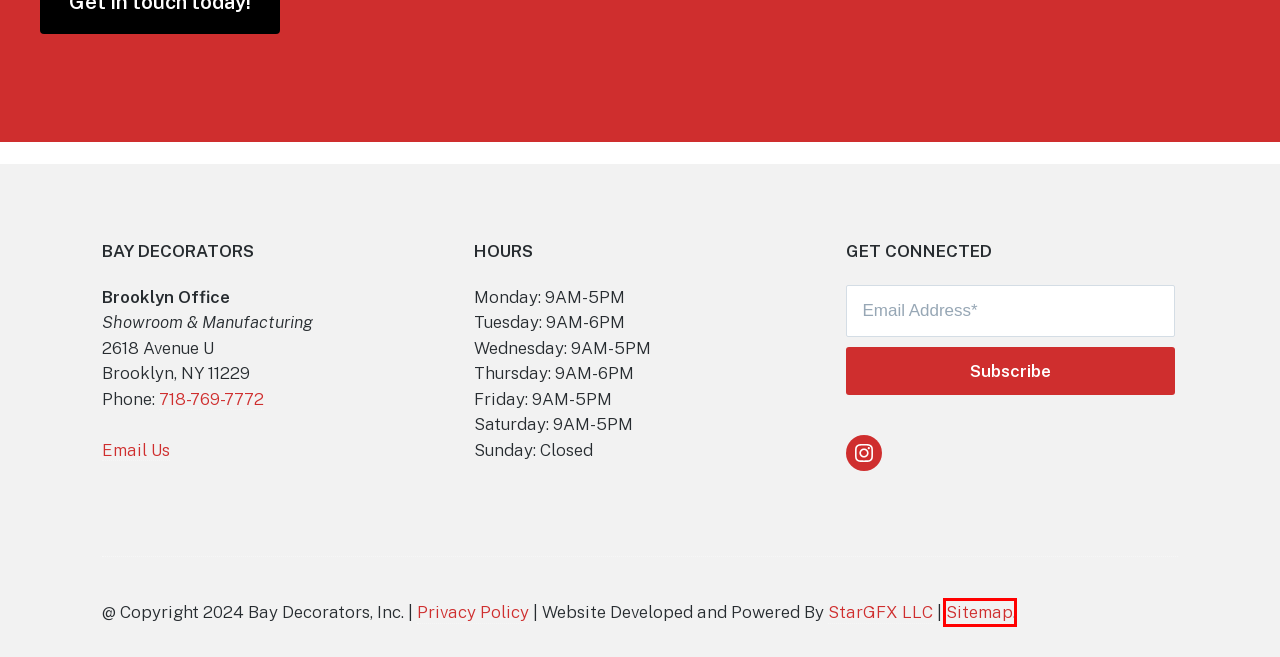Examine the webpage screenshot and identify the UI element enclosed in the red bounding box. Pick the webpage description that most accurately matches the new webpage after clicking the selected element. Here are the candidates:
A. Custom Upholstery Brooklyn NY, Furniture Reupholstery Services Near Me
B. Privacy Policy - Bay Decorators
C. Sitemap - Bay Decorators
D. Bay Decorators Inc. | Blinds, Shades, Shutters, Drapery | Brooklyn, NY
E. Upholstery Stores Near Brooklyn NY - Custom Curtains, Blinds, Window Shades & Treatments
F. About Bay Decorators - Professional Interior Decorators
G. Contact Bay Decorators - Upholstery & Custom Furniture
H. StarGFX | Brand Marketing, Web Design, Print Ads | NJ & NYC

C